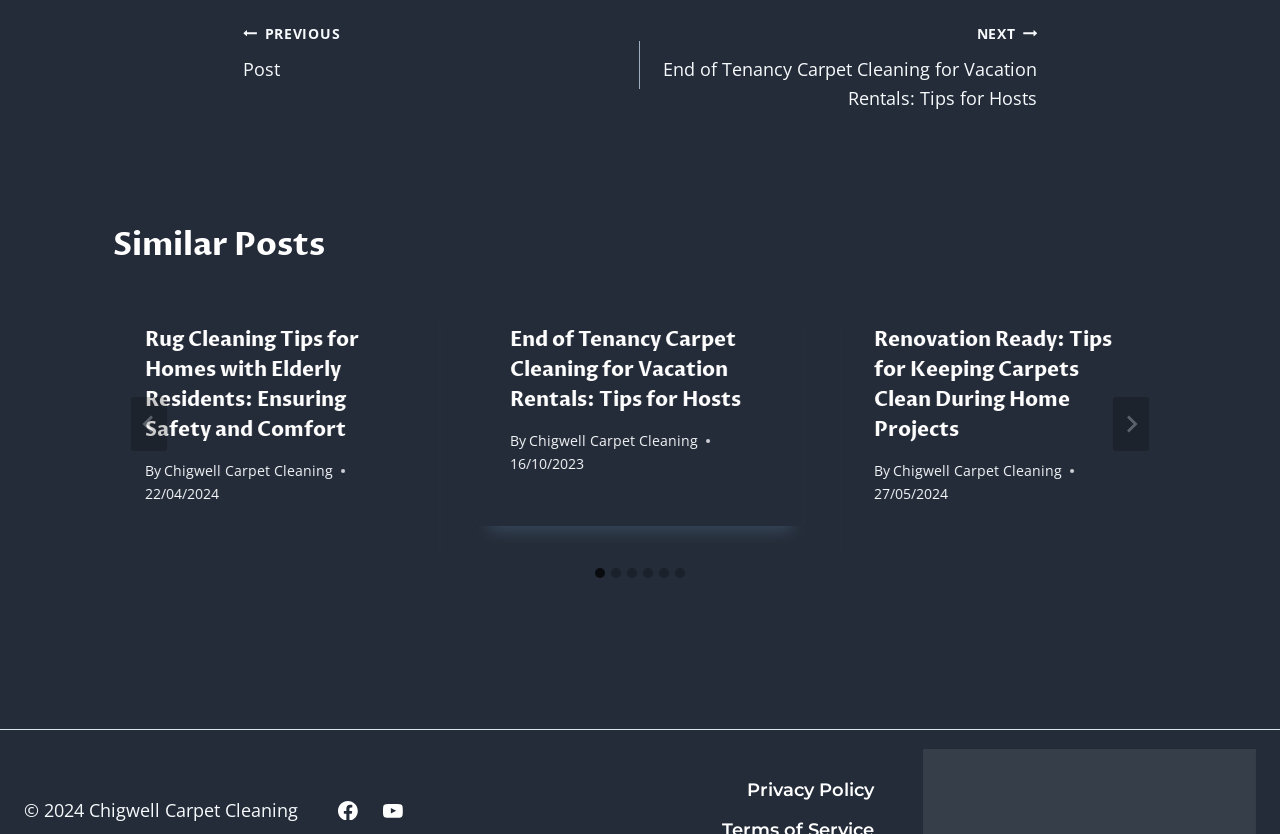Who is the author of the posts in the 'Similar Posts' section?
From the screenshot, supply a one-word or short-phrase answer.

Chigwell Carpet Cleaning